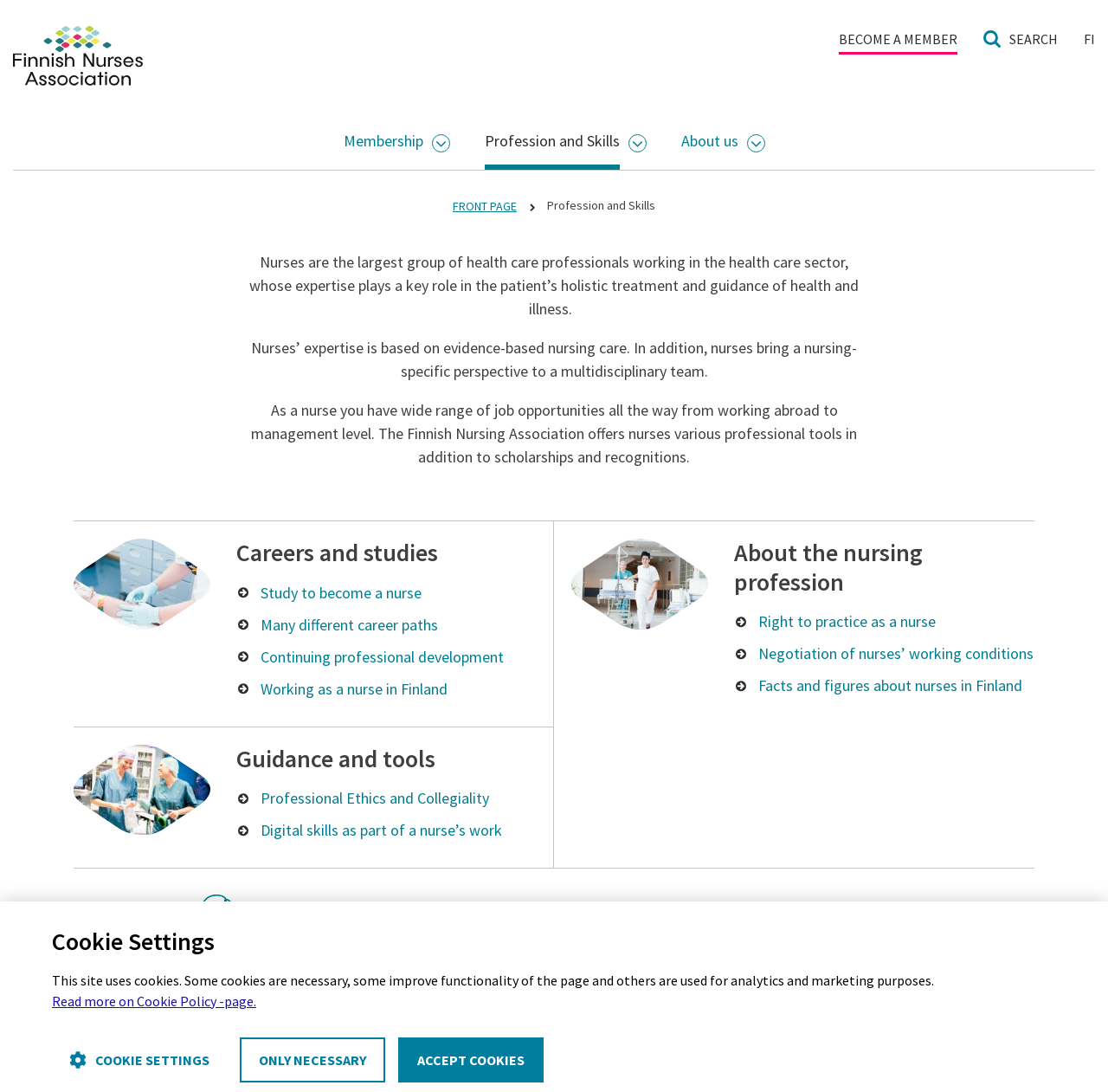Highlight the bounding box coordinates of the element that should be clicked to carry out the following instruction: "Search". The coordinates must be given as four float numbers ranging from 0 to 1, i.e., [left, top, right, bottom].

[0.888, 0.024, 0.955, 0.05]